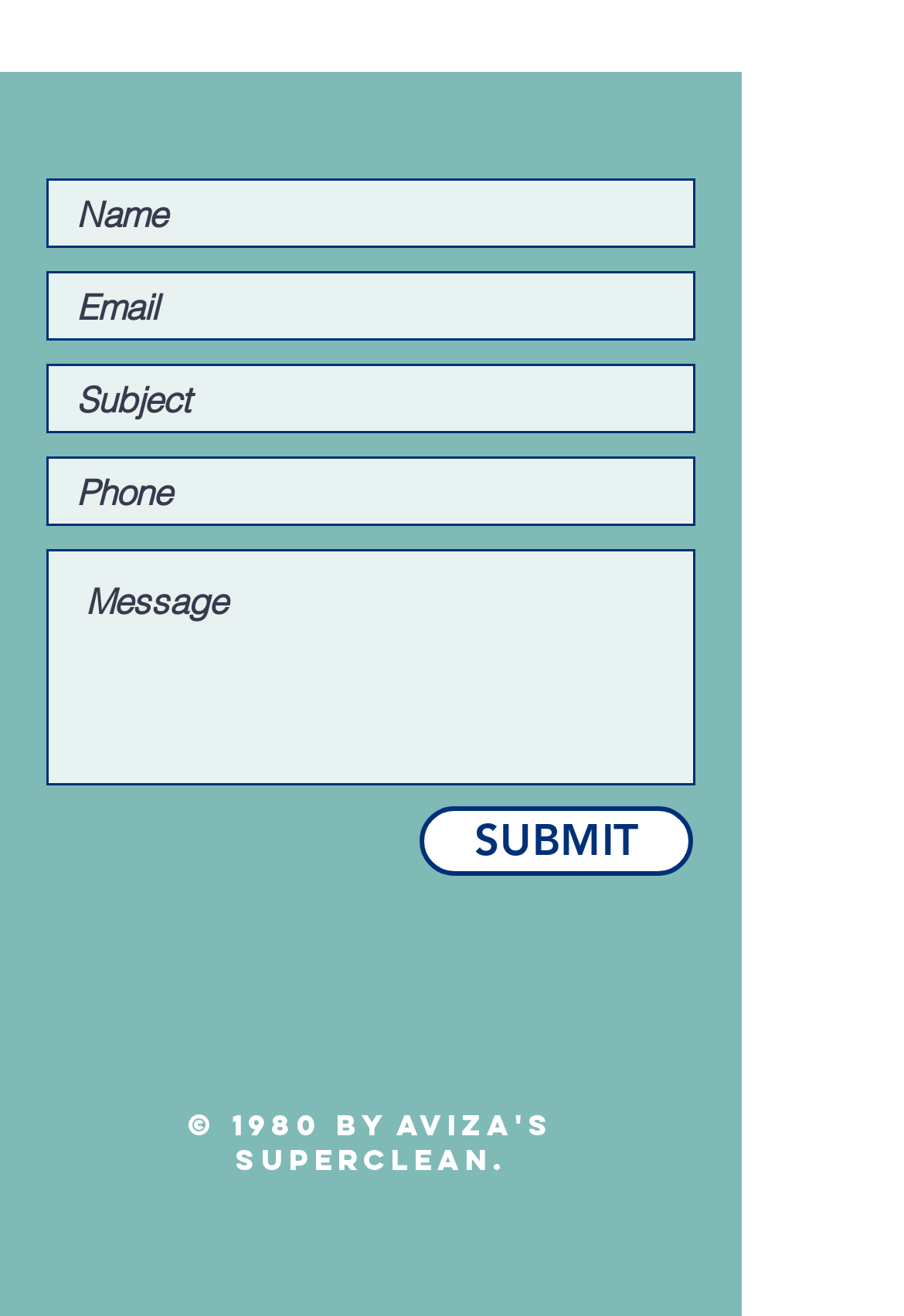Locate the bounding box coordinates of the clickable element to fulfill the following instruction: "Input your phone number". Provide the coordinates as four float numbers between 0 and 1 in the format [left, top, right, bottom].

[0.051, 0.347, 0.769, 0.4]